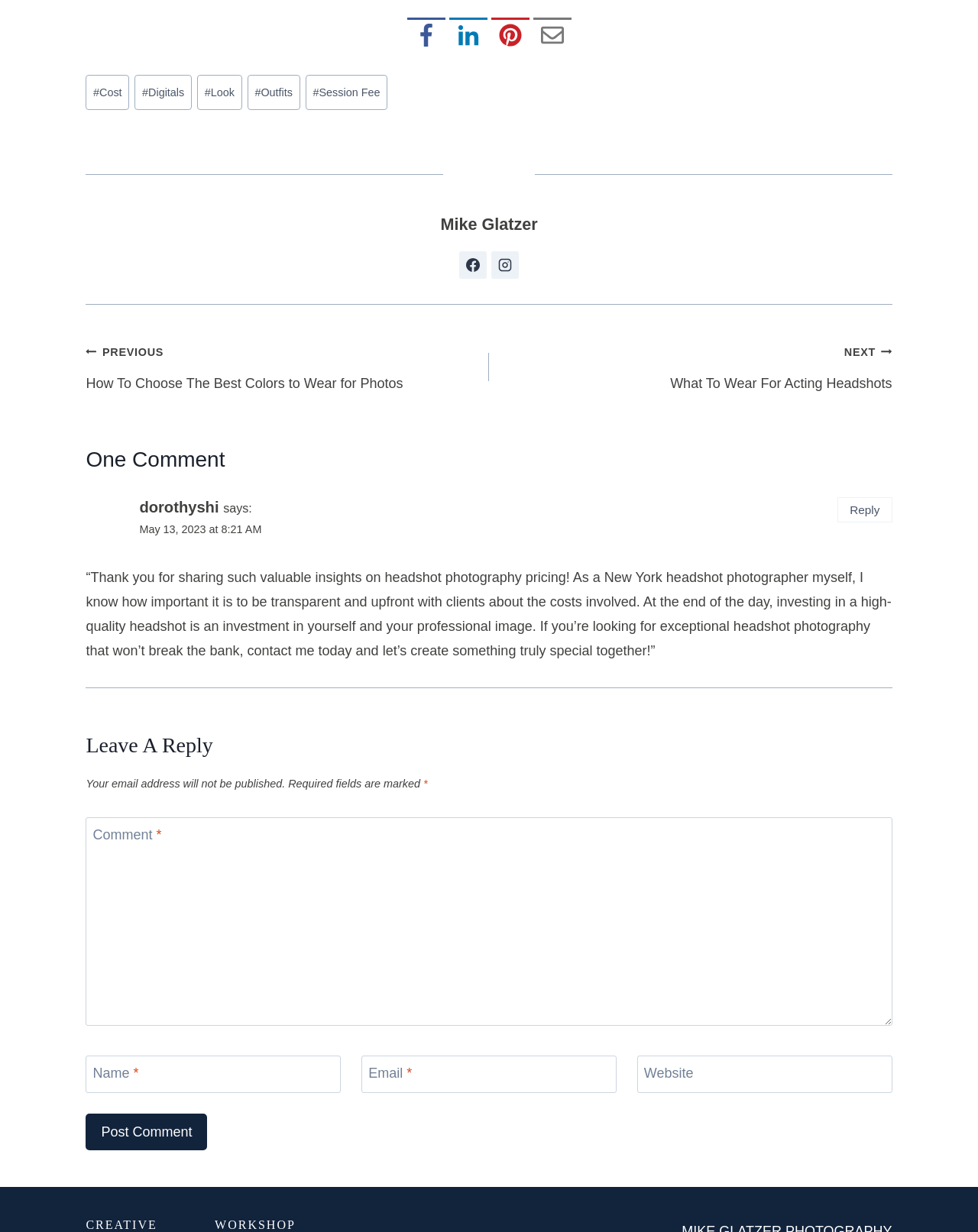Locate the UI element described as follows: "#Session Fee". Return the bounding box coordinates as four float numbers between 0 and 1 in the order [left, top, right, bottom].

[0.312, 0.061, 0.396, 0.089]